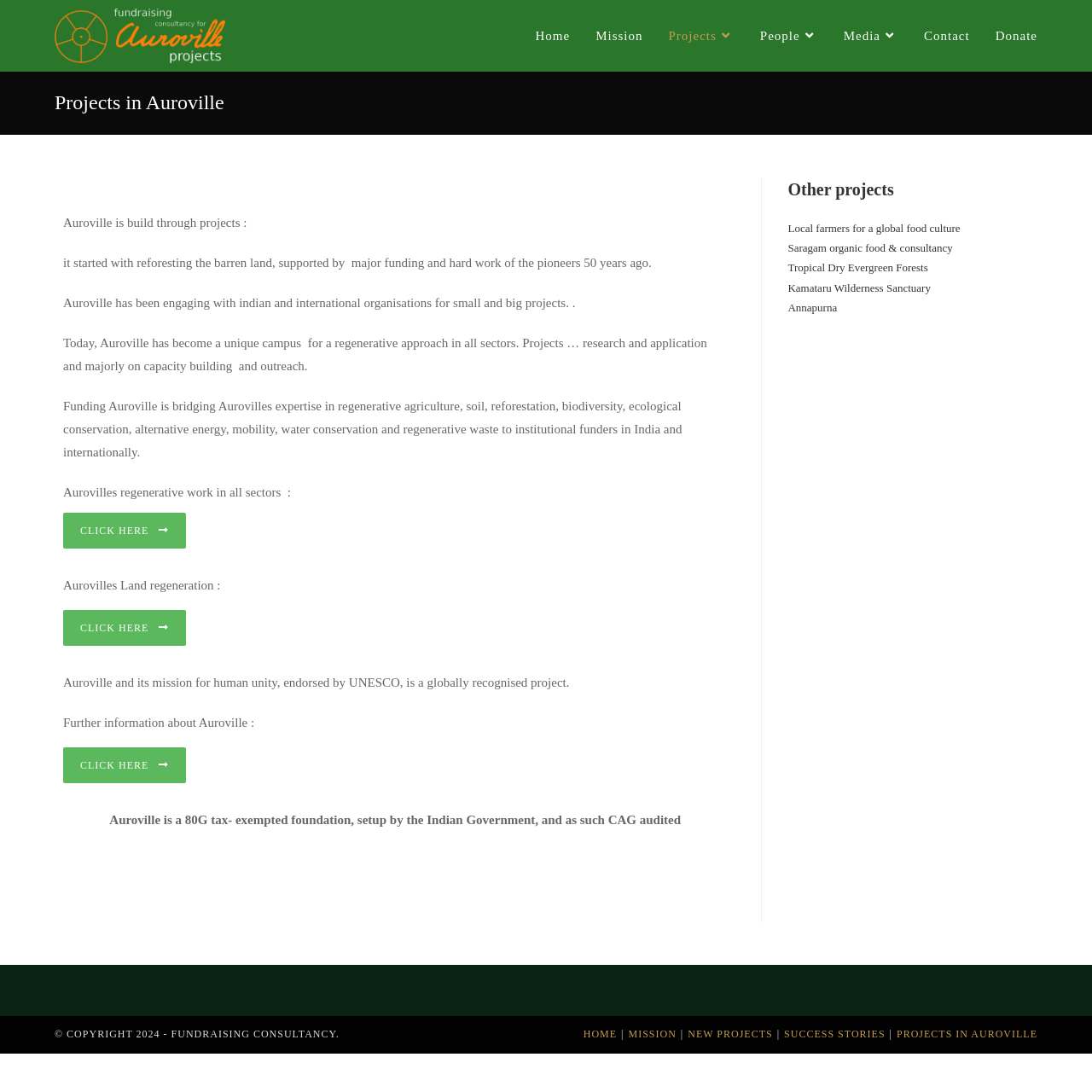Identify the bounding box coordinates of the element that should be clicked to fulfill this task: "Click on the 'Donate' link". The coordinates should be provided as four float numbers between 0 and 1, i.e., [left, top, right, bottom].

[0.9, 0.0, 0.962, 0.066]